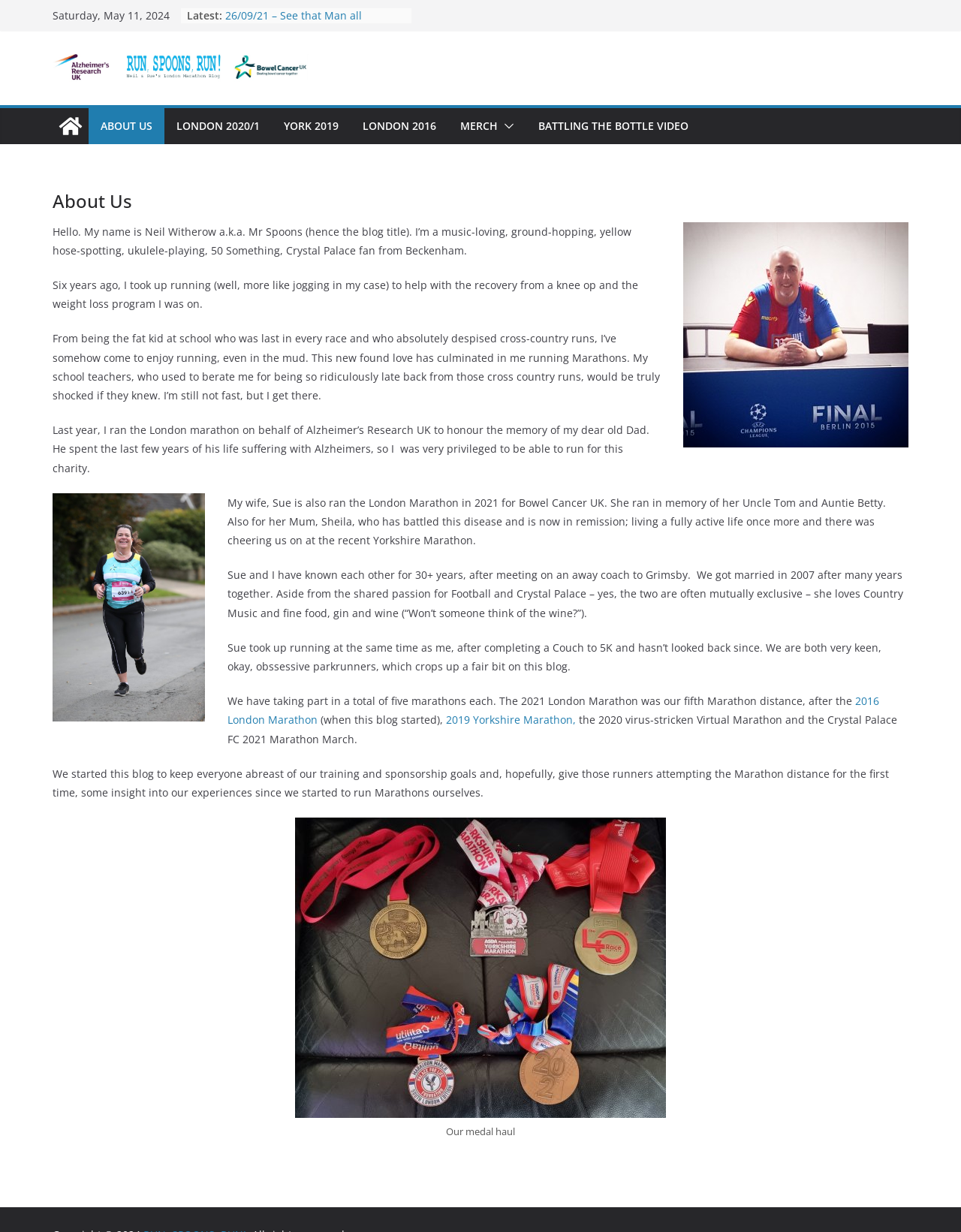Refer to the screenshot and give an in-depth answer to this question: How many marathons have the author and his wife completed?

The author mentions that 'We have taking part in a total of five marathons each.' in the 'About Us' section, indicating that both the author and his wife have completed five marathons.